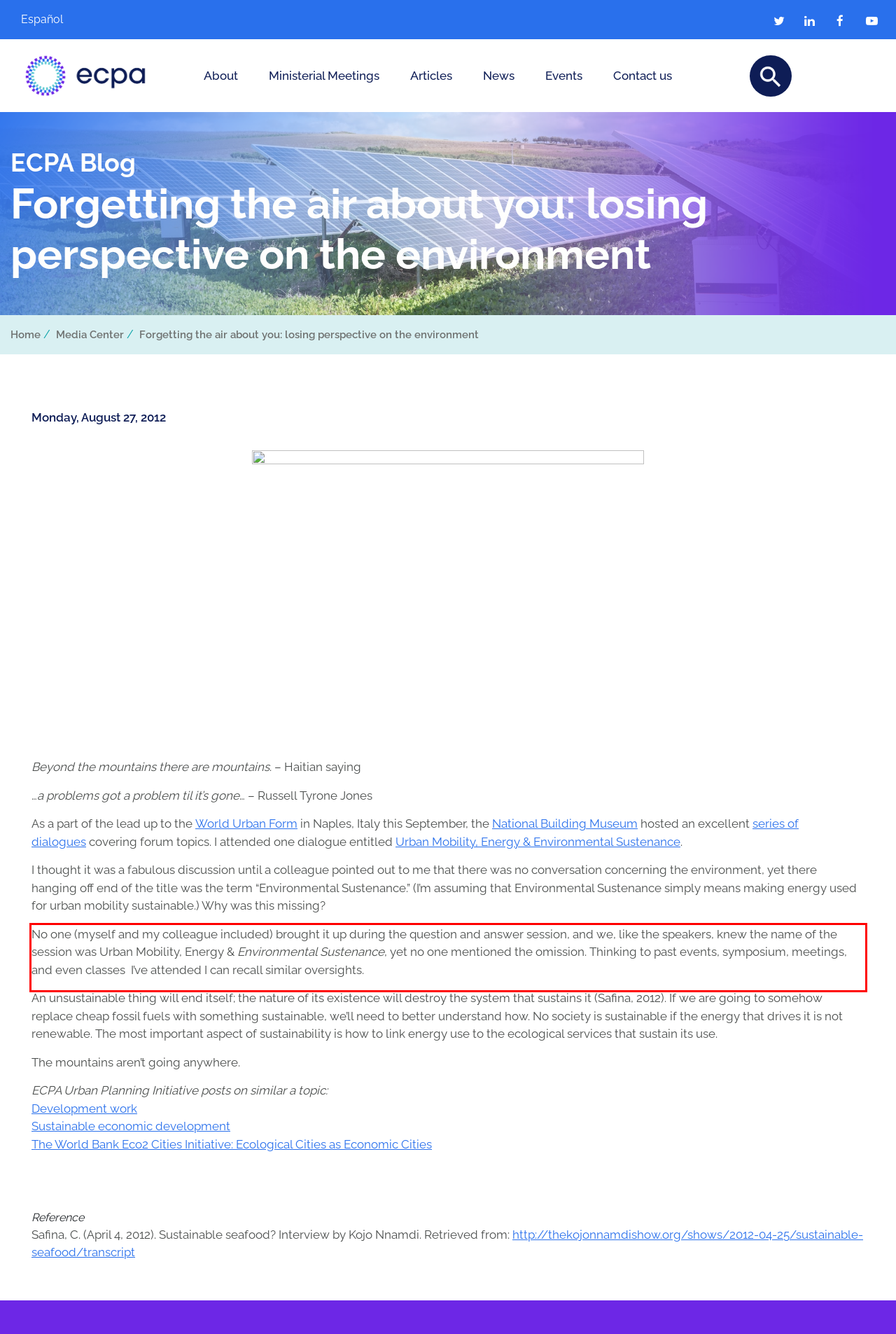Given a screenshot of a webpage, locate the red bounding box and extract the text it encloses.

No one (myself and my colleague included) brought it up during the question and answer session, and we, like the speakers, knew the name of the session was Urban Mobility, Energy & Environmental Sustenance, yet no one mentioned the omission. Thinking to past events, symposium, meetings, and even classes I’ve attended I can recall similar oversights.